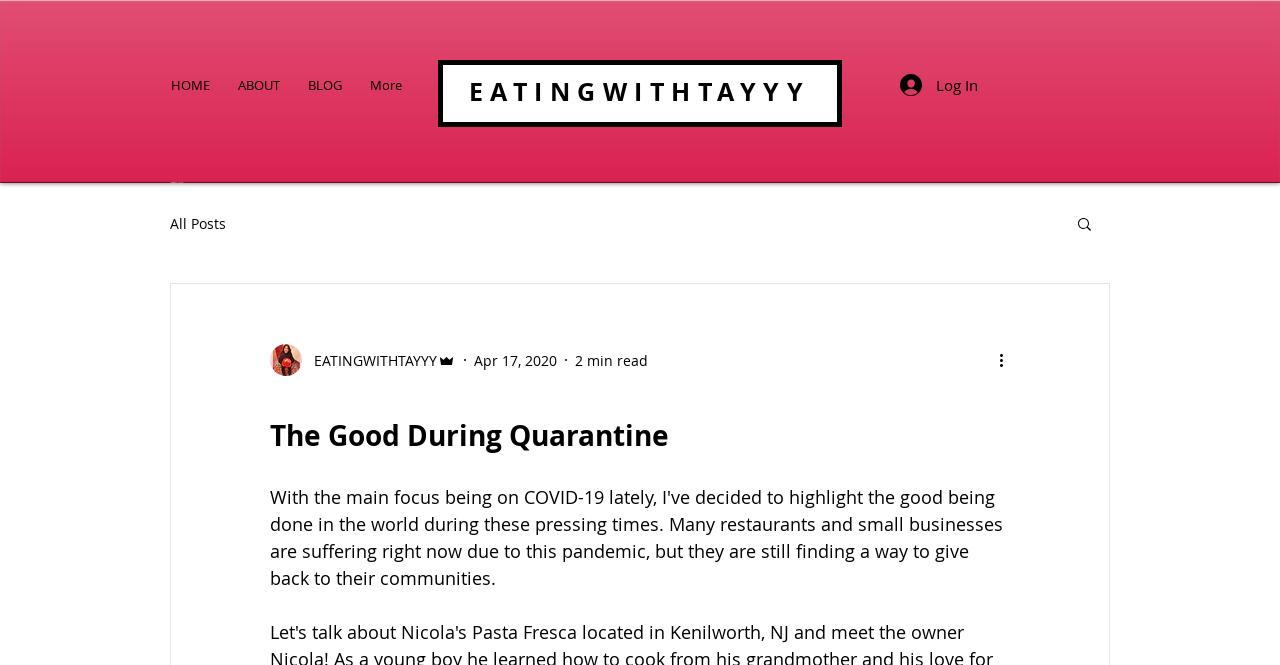Please find the bounding box coordinates of the element that needs to be clicked to perform the following instruction: "log in". The bounding box coordinates should be four float numbers between 0 and 1, represented as [left, top, right, bottom].

[0.692, 0.102, 0.775, 0.153]